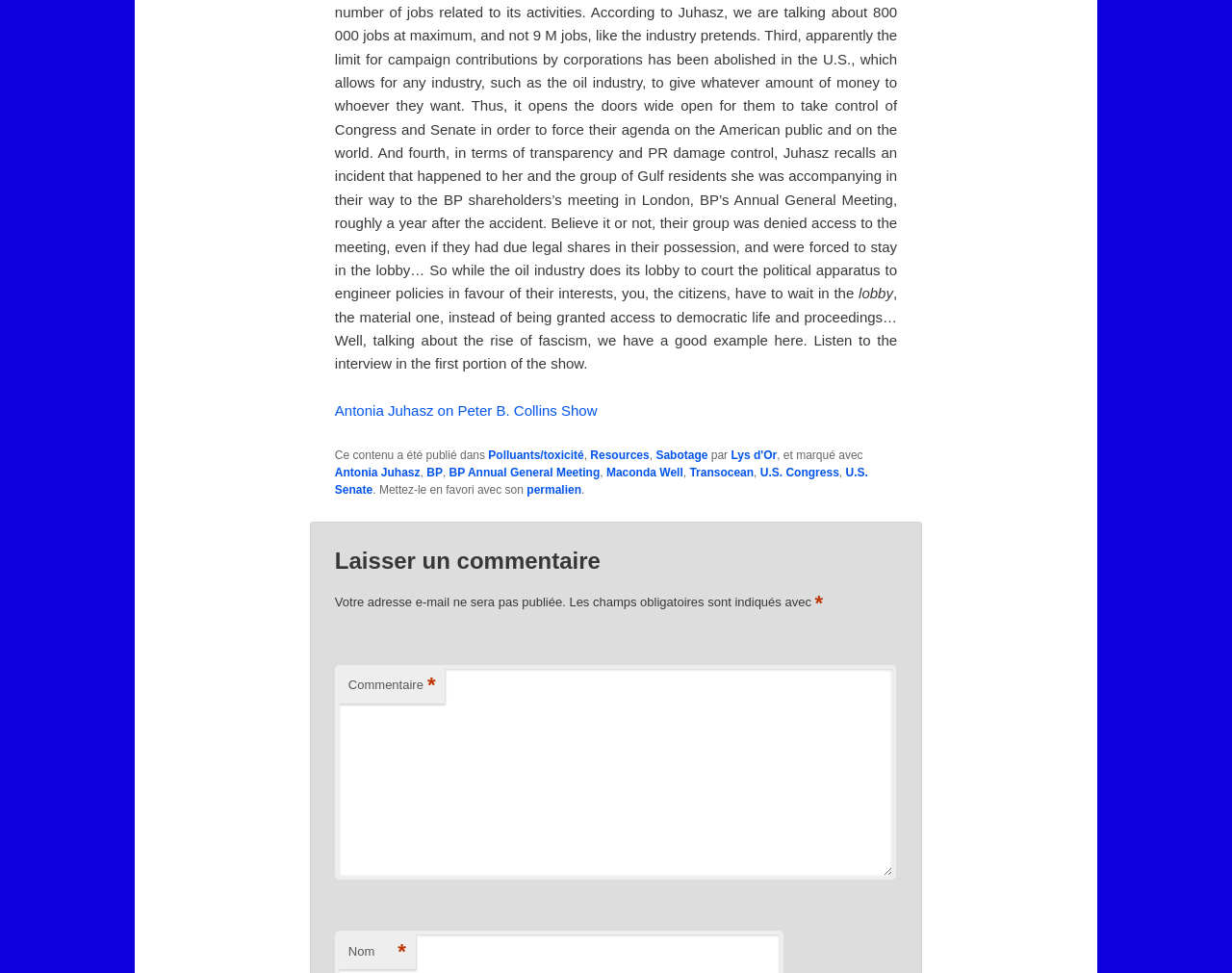Answer the question using only a single word or phrase: 
What is the purpose of the textbox with the label 'Commentaire *'?

To leave a comment